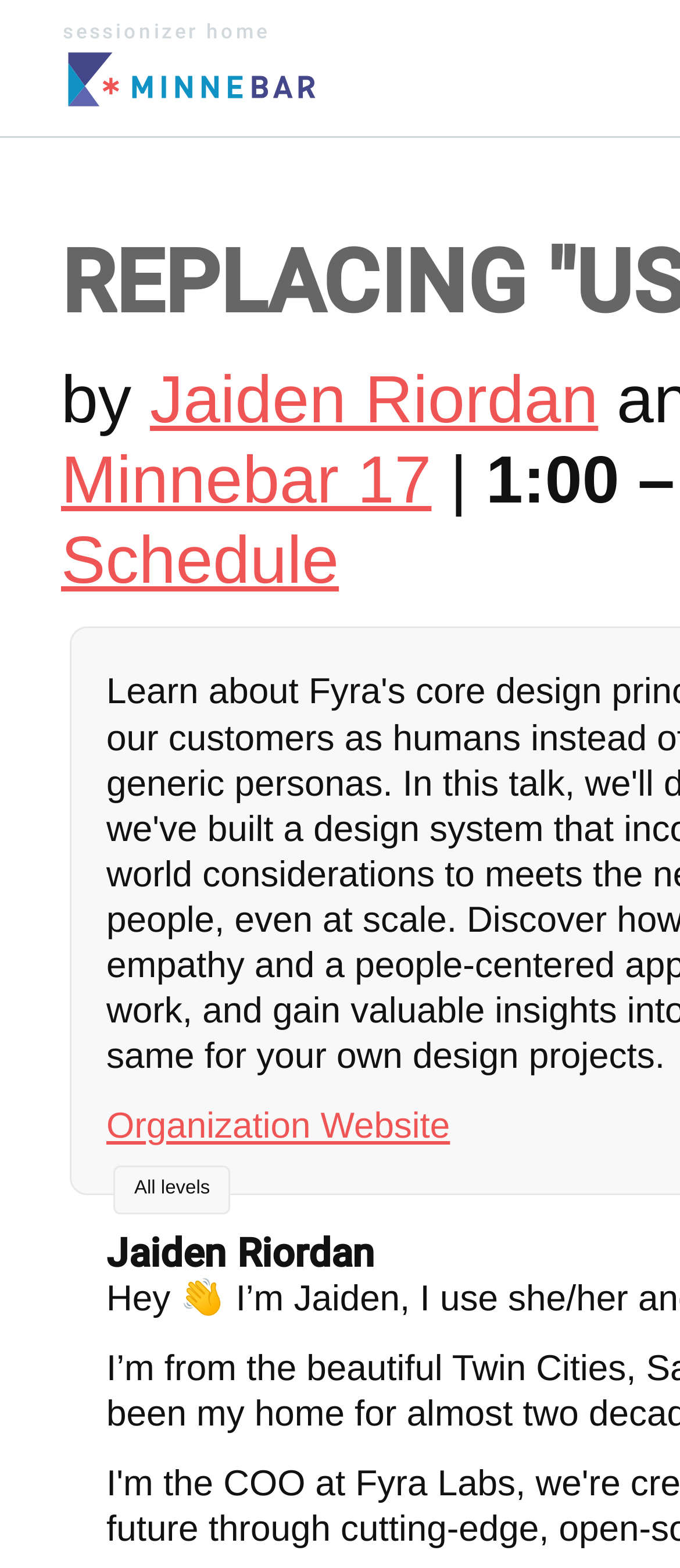What is the name of the person who created the session?
Using the visual information, answer the question in a single word or phrase.

Jaiden Riordan